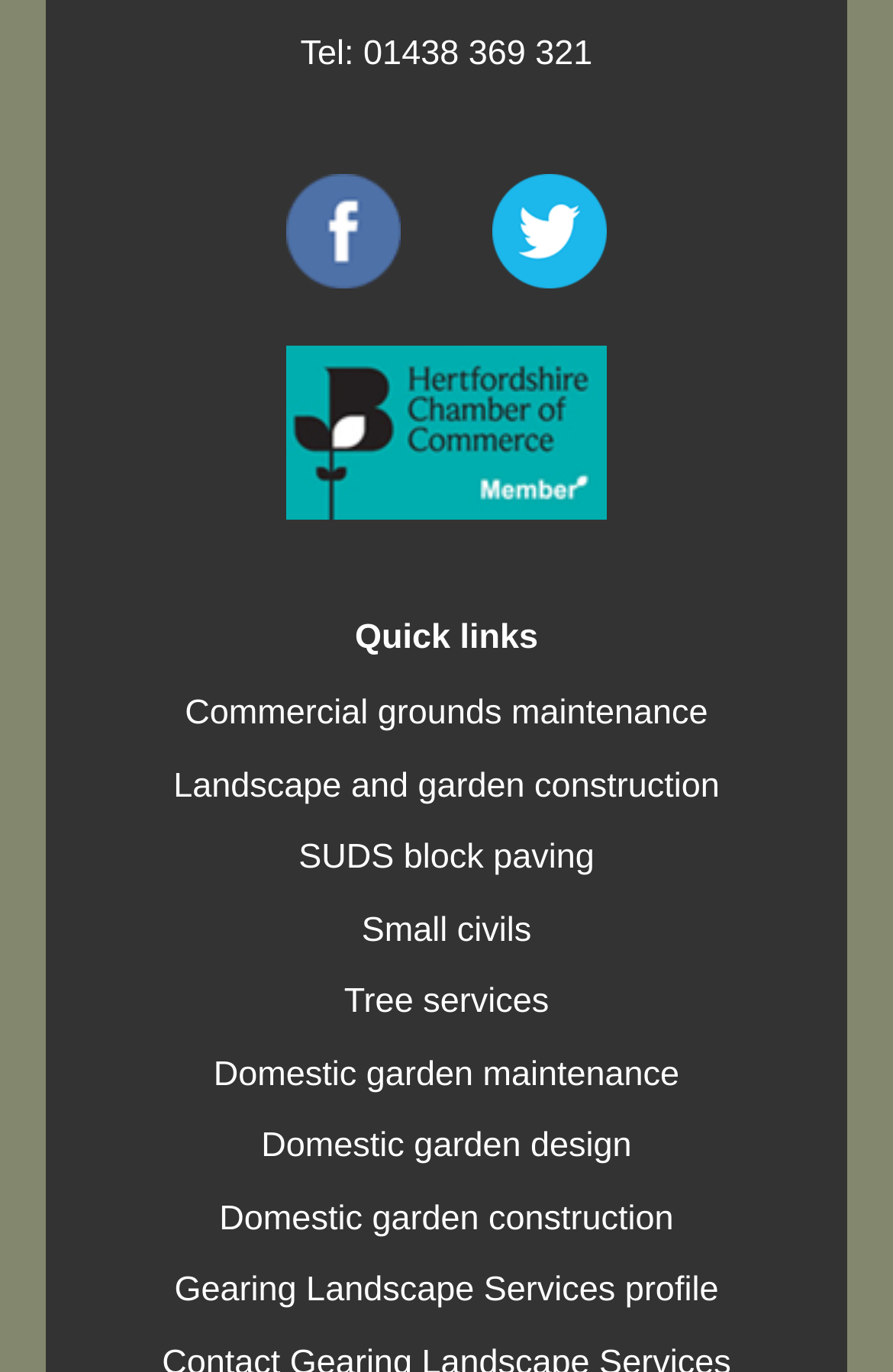Provide a brief response in the form of a single word or phrase:
What is the phone number?

01438 369 321